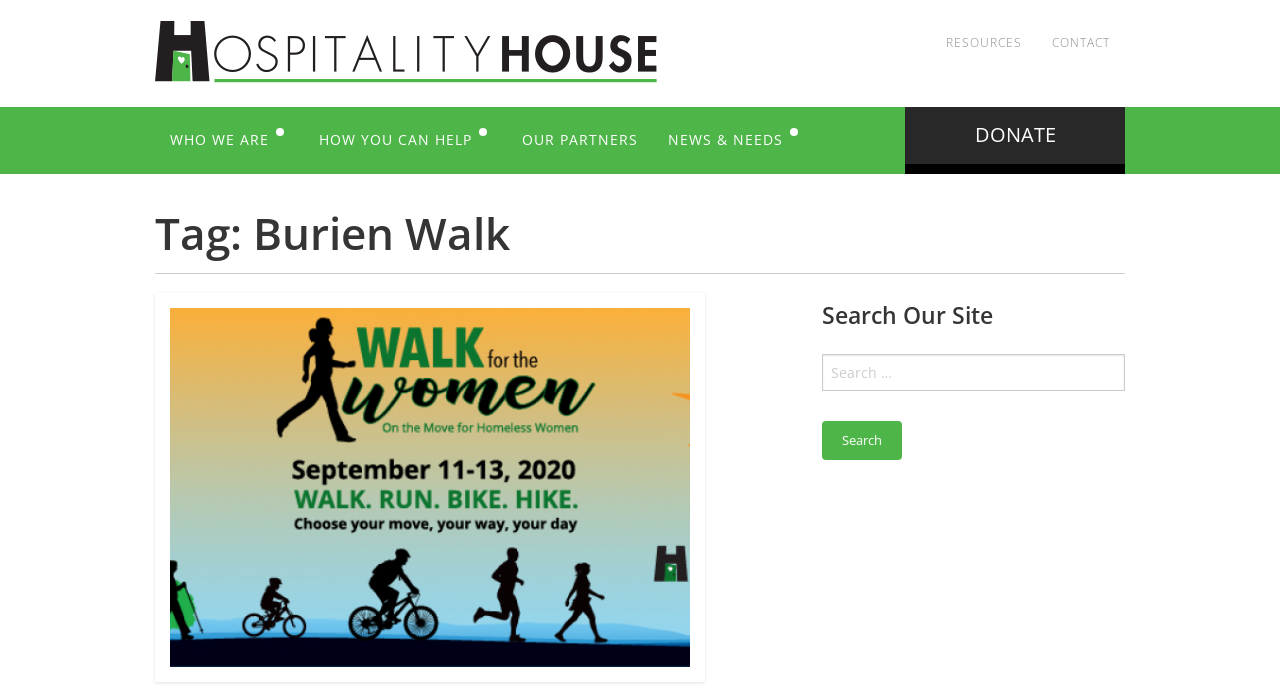Please identify the bounding box coordinates of the element on the webpage that should be clicked to follow this instruction: "View NEWS". The bounding box coordinates should be given as four float numbers between 0 and 1, formatted as [left, top, right, bottom].

[0.518, 0.233, 0.623, 0.297]